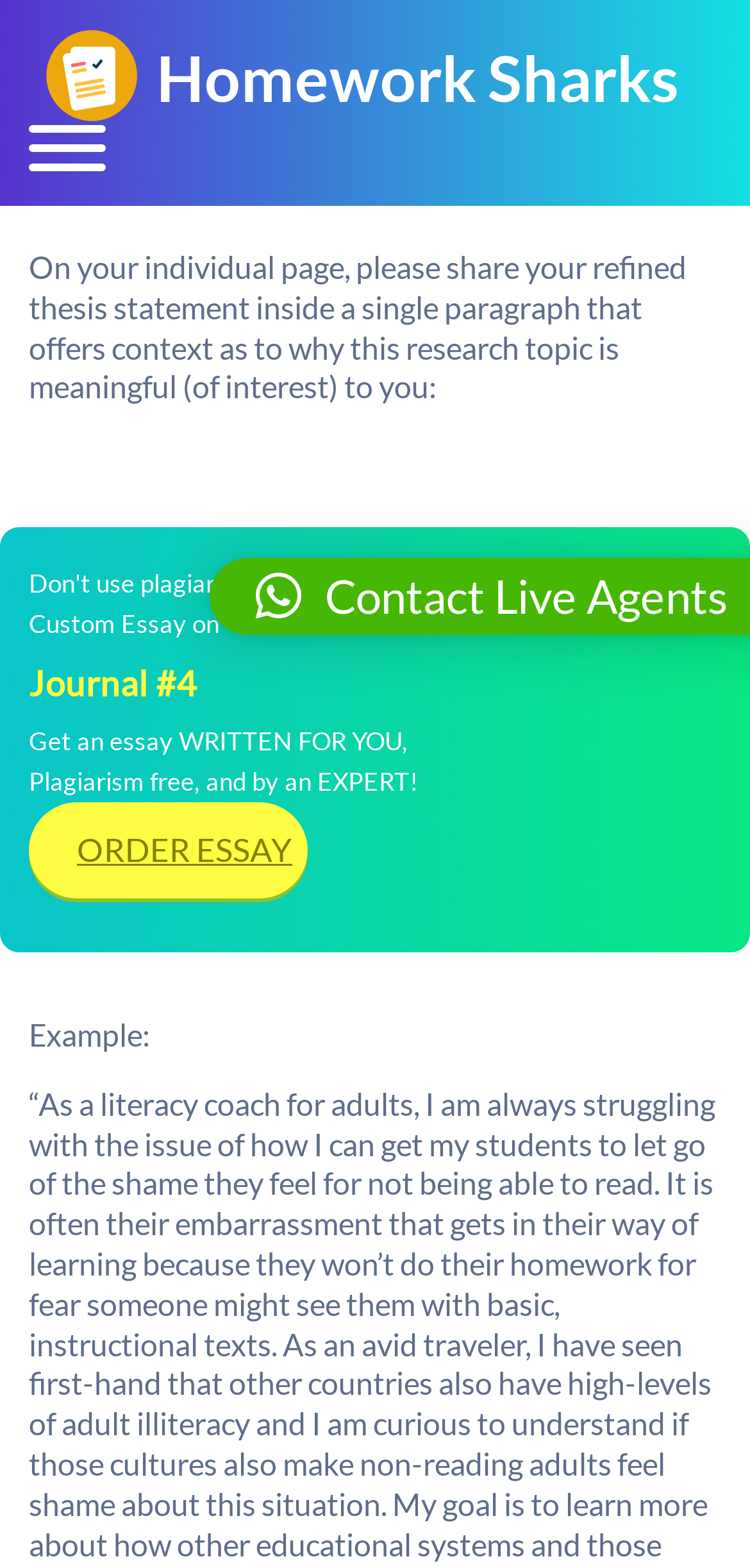What is the offer provided by the website?
Answer the question with a single word or phrase, referring to the image.

Get an essay written